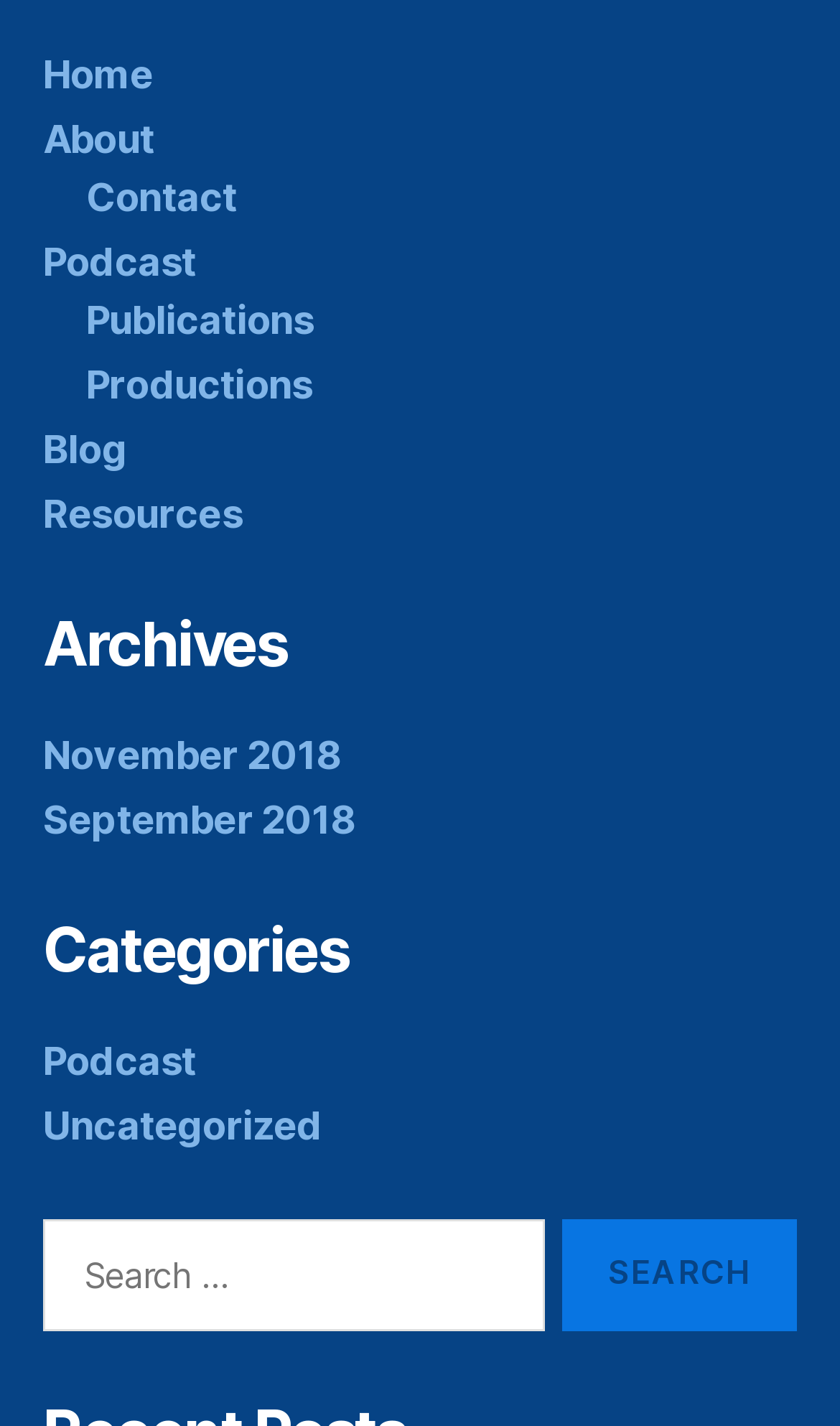Return the bounding box coordinates of the UI element that corresponds to this description: "Resources". The coordinates must be given as four float numbers in the range of 0 and 1, [left, top, right, bottom].

[0.051, 0.344, 0.289, 0.376]